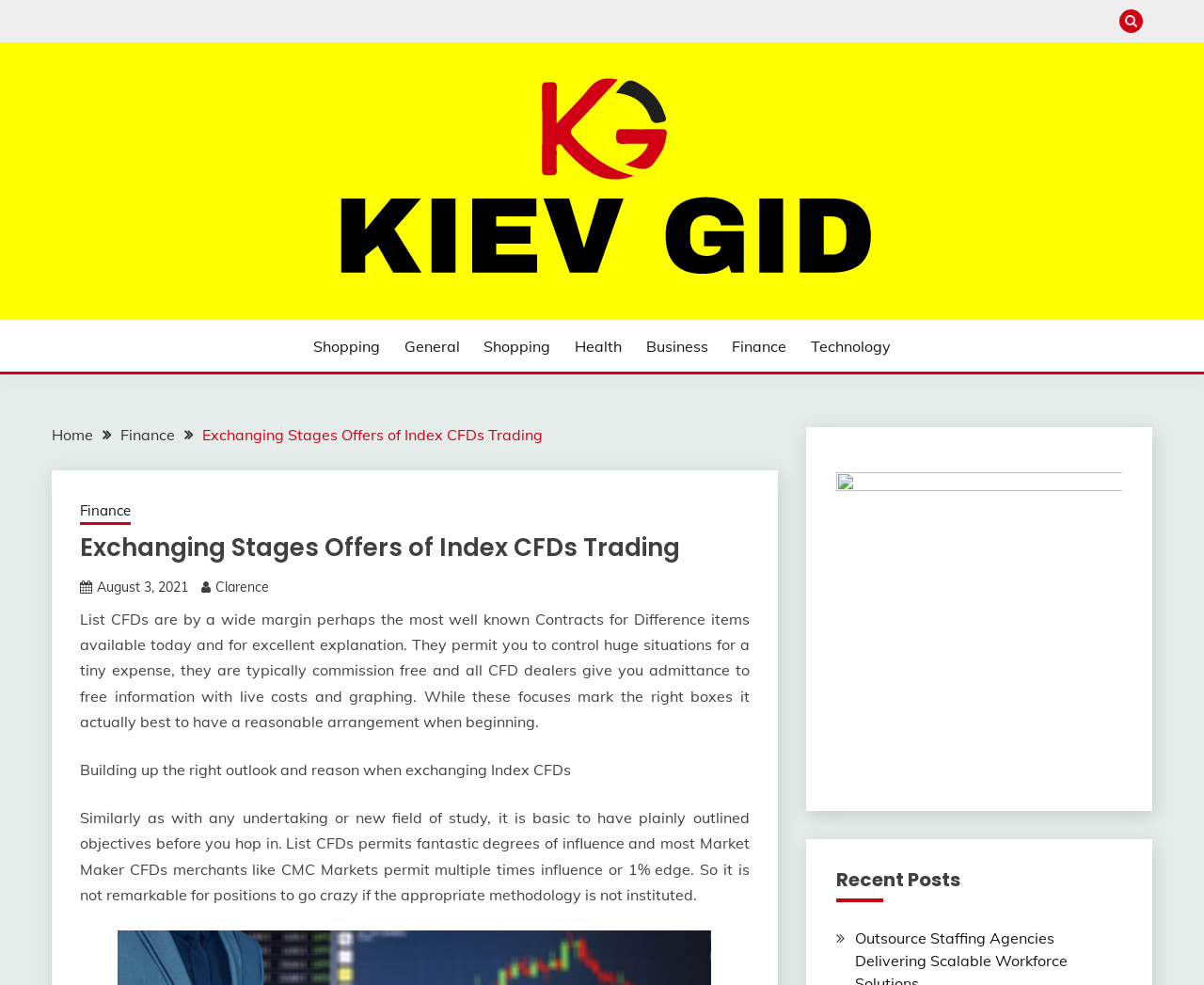Determine the bounding box coordinates for the UI element with the following description: "Instagram". The coordinates should be four float numbers between 0 and 1, represented as [left, top, right, bottom].

None